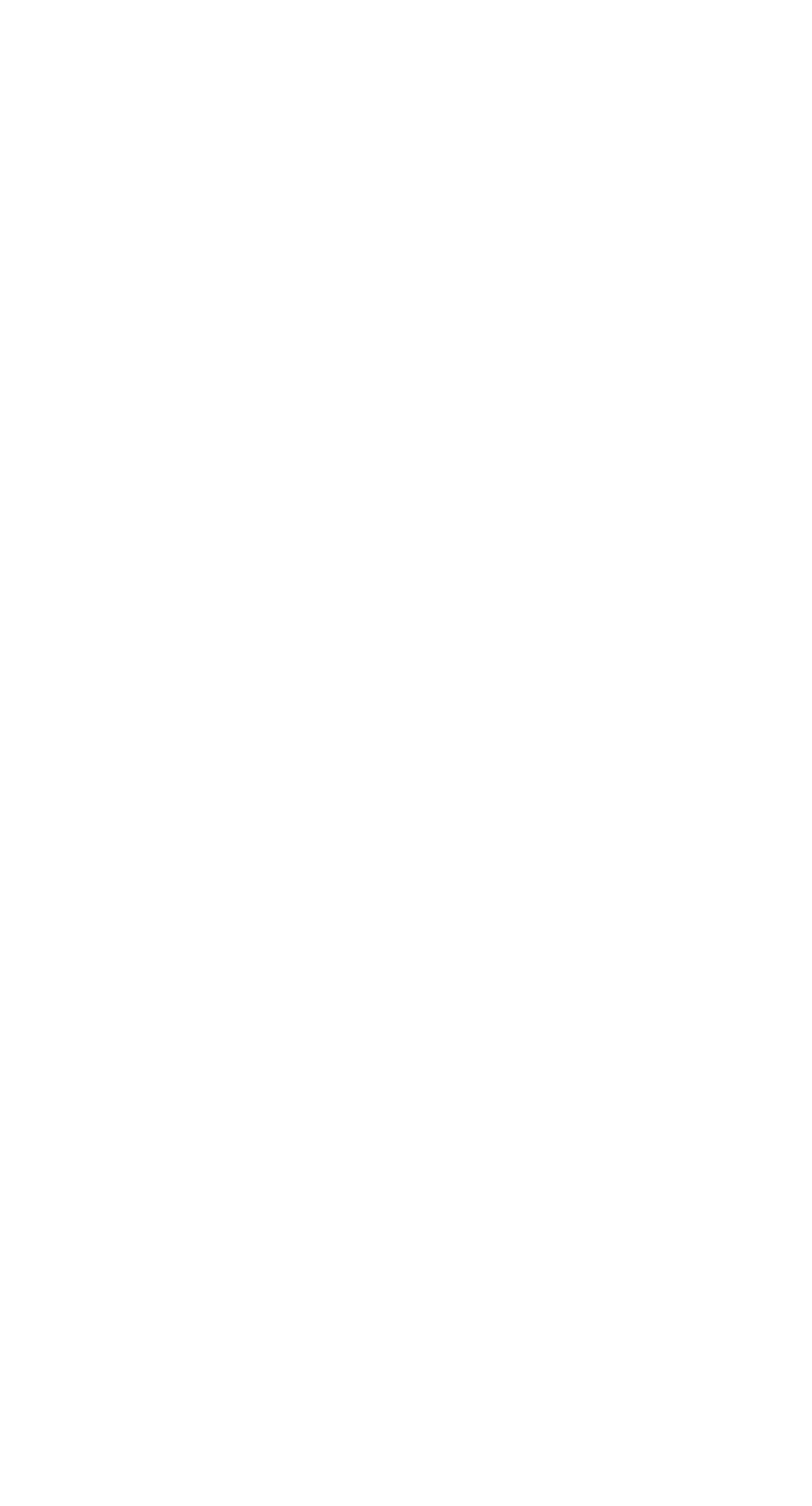Determine the bounding box coordinates for the clickable element to execute this instruction: "Go to the Software category". Provide the coordinates as four float numbers between 0 and 1, i.e., [left, top, right, bottom].

[0.056, 0.653, 0.335, 0.692]